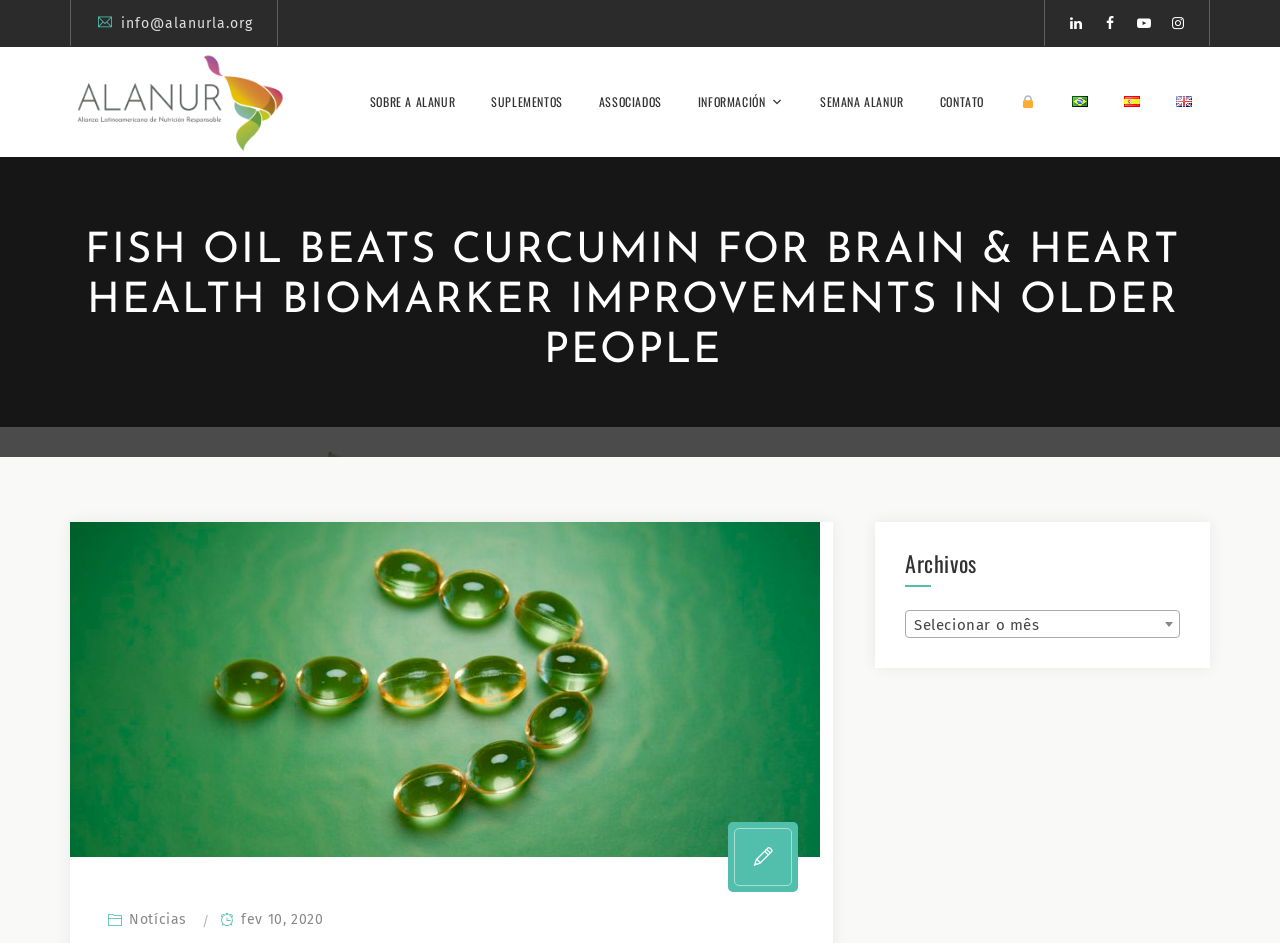Determine the bounding box for the UI element described here: "fev 10, 2020fev 10, 2020".

[0.188, 0.966, 0.253, 0.984]